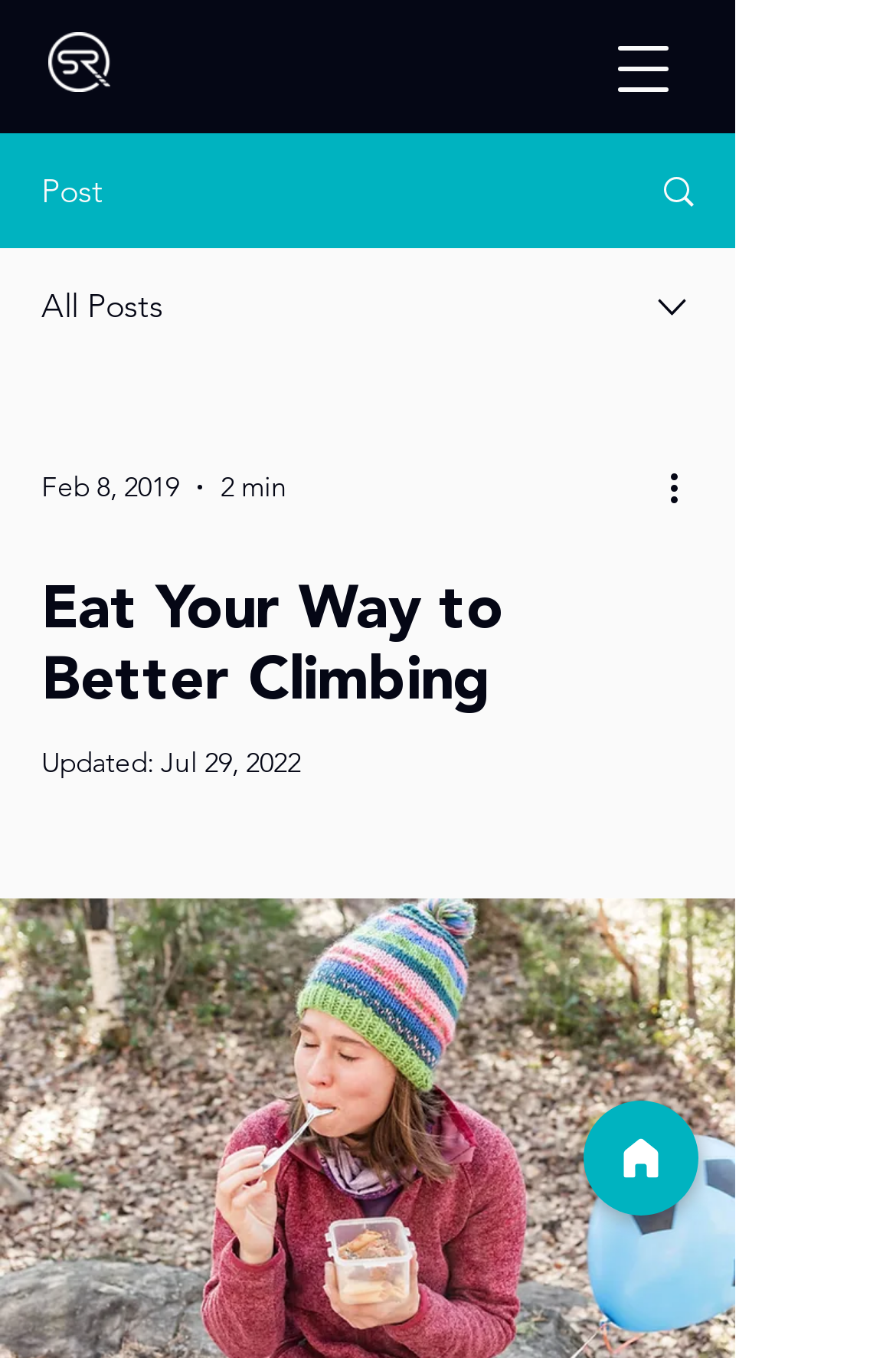How many images are there in the navigation menu?
Look at the screenshot and respond with a single word or phrase.

2